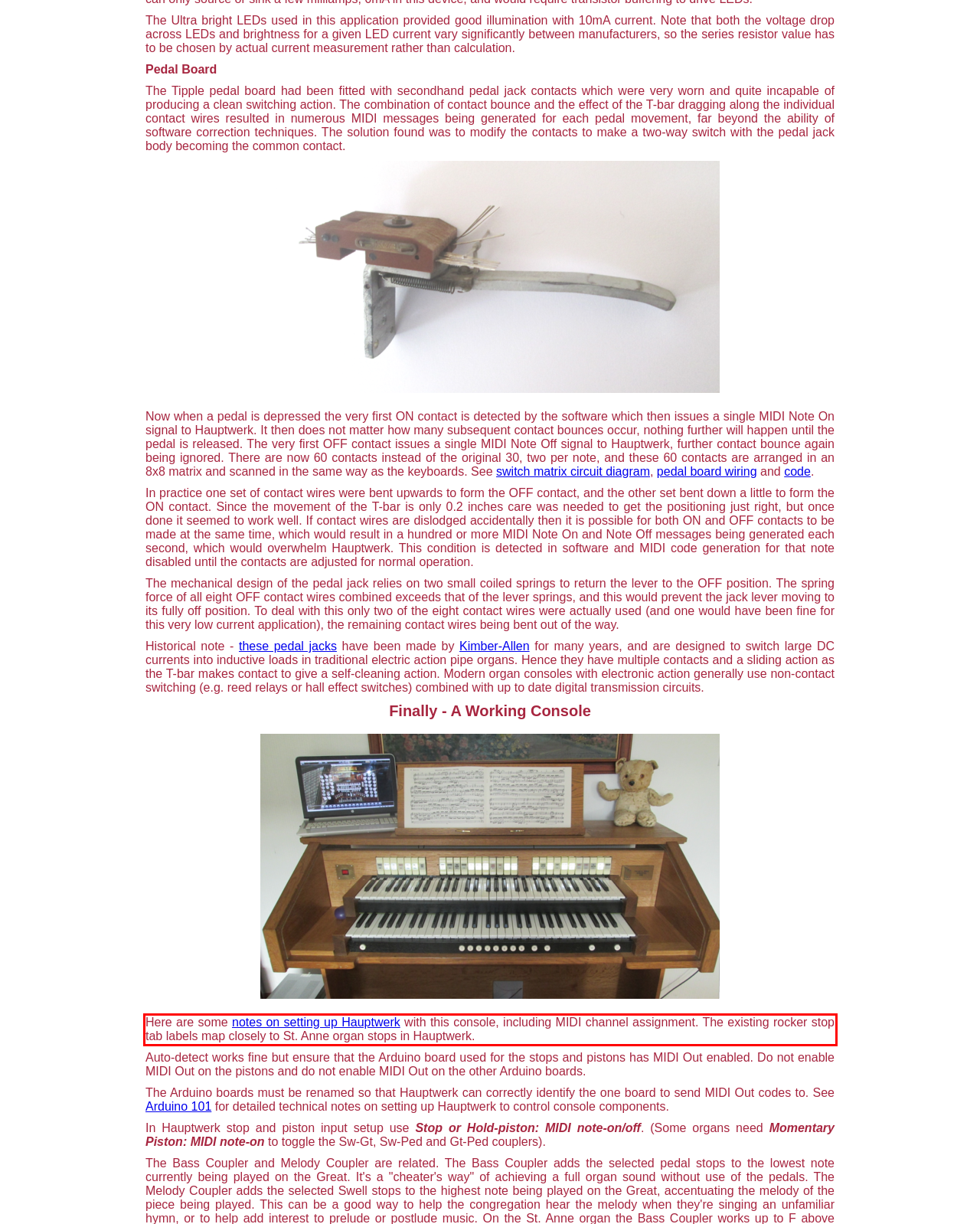Please analyze the provided webpage screenshot and perform OCR to extract the text content from the red rectangle bounding box.

Here are some notes on setting up Hauptwerk with this console, including MIDI channel assignment. The existing rocker stop tab labels map closely to St. Anne organ stops in Hauptwerk.